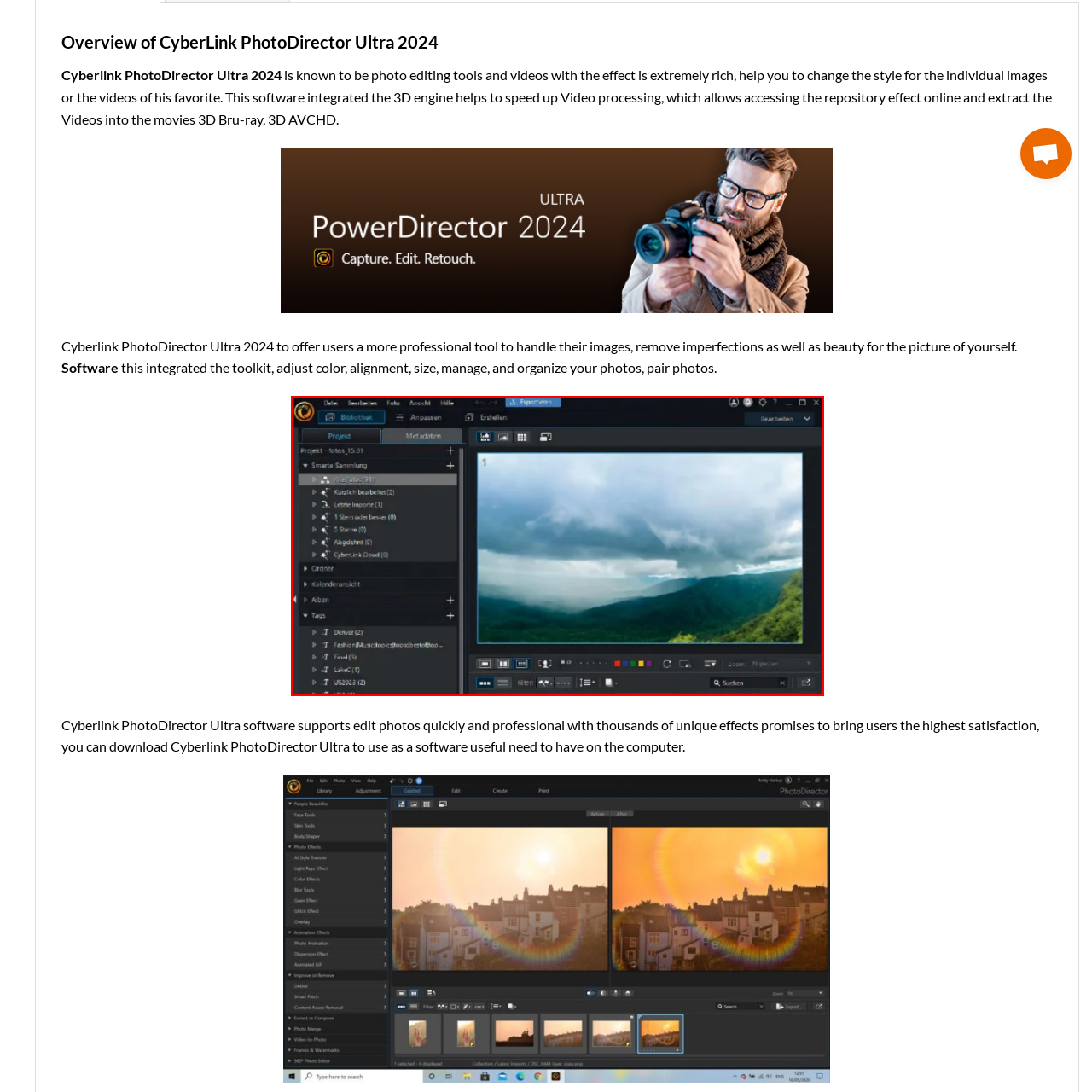Give a thorough account of what is shown in the red-encased segment of the image.

The image showcases the user interface of Cyberlink PhotoDirector Ultra 2024, a professional photo and video editing software. The left panel features various project management options, including sections labeled “Smart Collection” and “Folders,” which help users organize their files. The central area displays a panoramic landscape photograph with dramatic cloud formations above a verdant mountain range. Below the image, a toolbar presents various editing tools symbolized by icons, enabling users to apply adjustments and effects efficiently. The interface exhibits a sleek, modern design that underscores the software’s comprehensive toolkit for photo editing, showcasing Cyberlink’s commitment to providing powerful features for enhancing visual creativity.